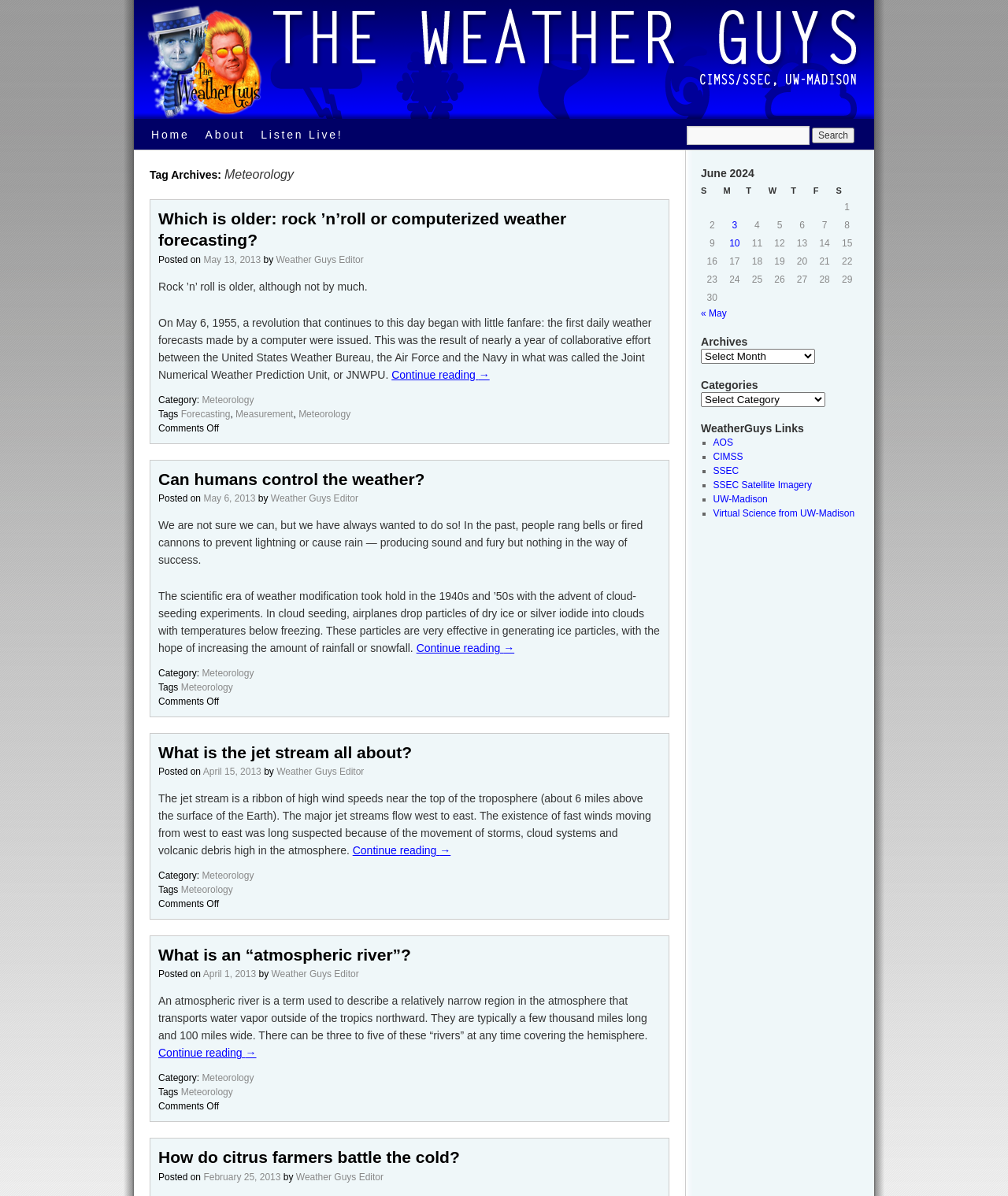Locate the bounding box coordinates of the clickable area to execute the instruction: "Click on the 'Home' link". Provide the coordinates as four float numbers between 0 and 1, represented as [left, top, right, bottom].

[0.142, 0.1, 0.196, 0.125]